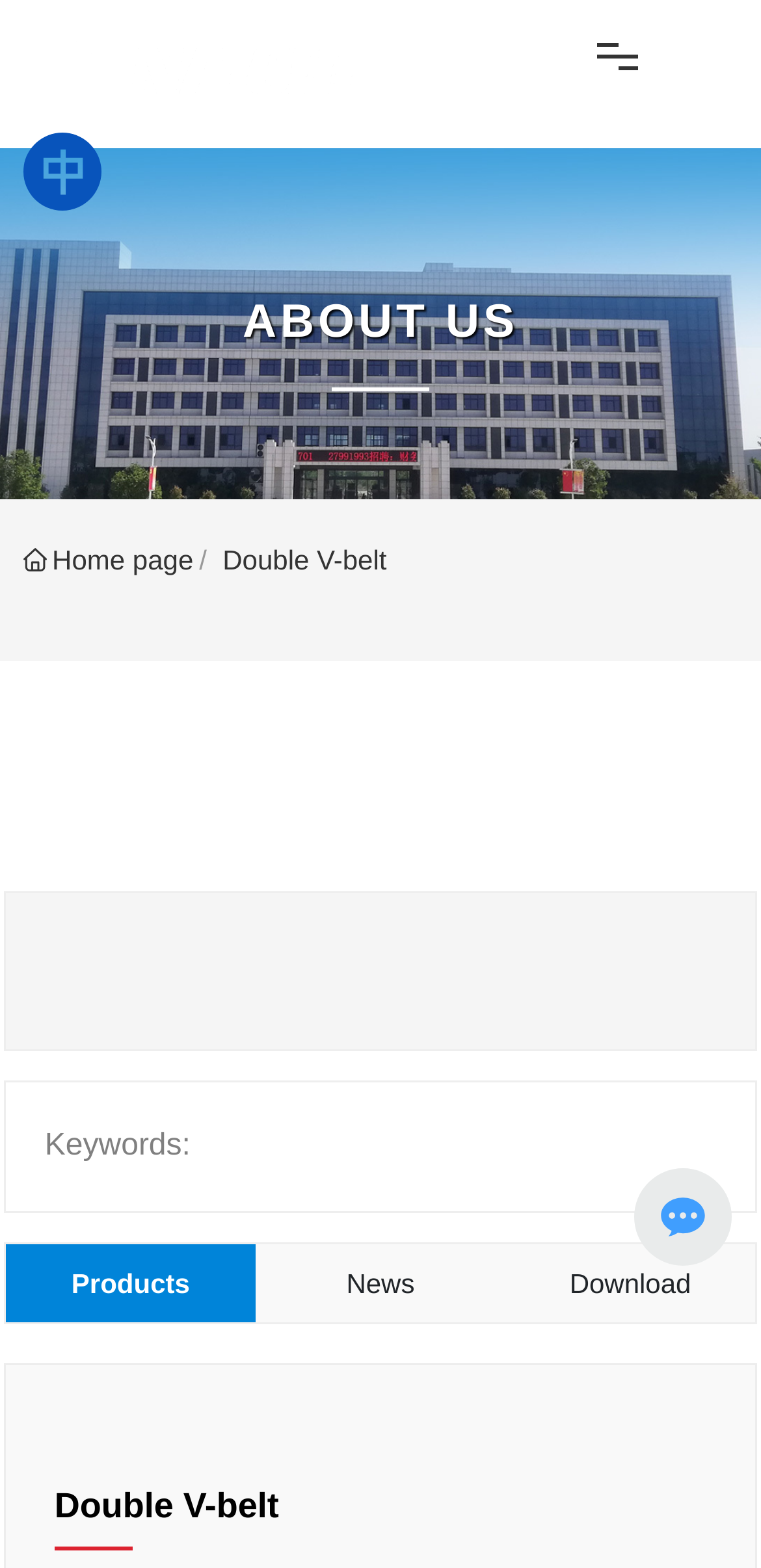Identify the bounding box for the UI element described as: "Arlo Camera". The coordinates should be four float numbers between 0 and 1, i.e., [left, top, right, bottom].

None